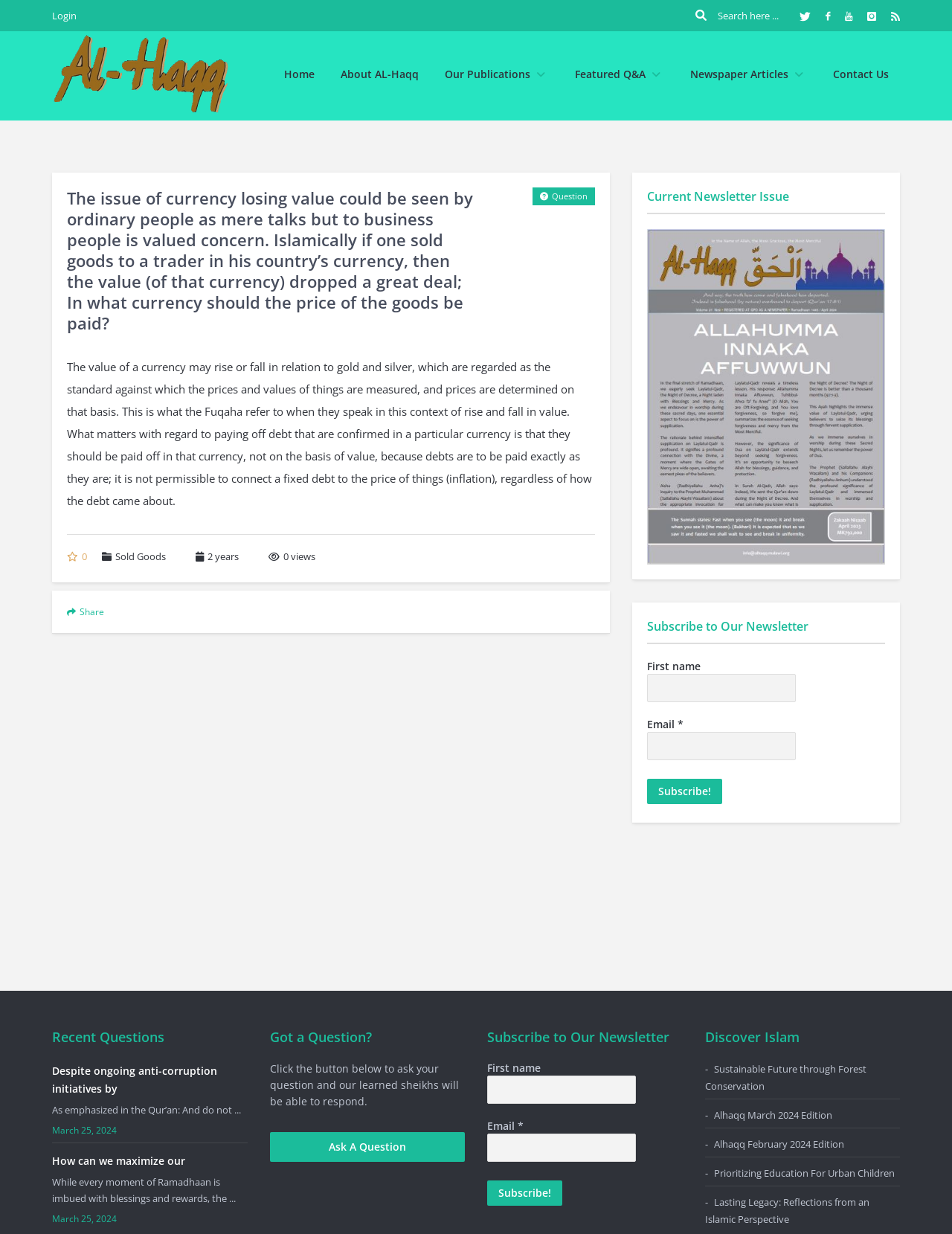Determine the bounding box coordinates for the element that should be clicked to follow this instruction: "Read the current newsletter issue". The coordinates should be given as four float numbers between 0 and 1, in the format [left, top, right, bottom].

[0.68, 0.315, 0.93, 0.326]